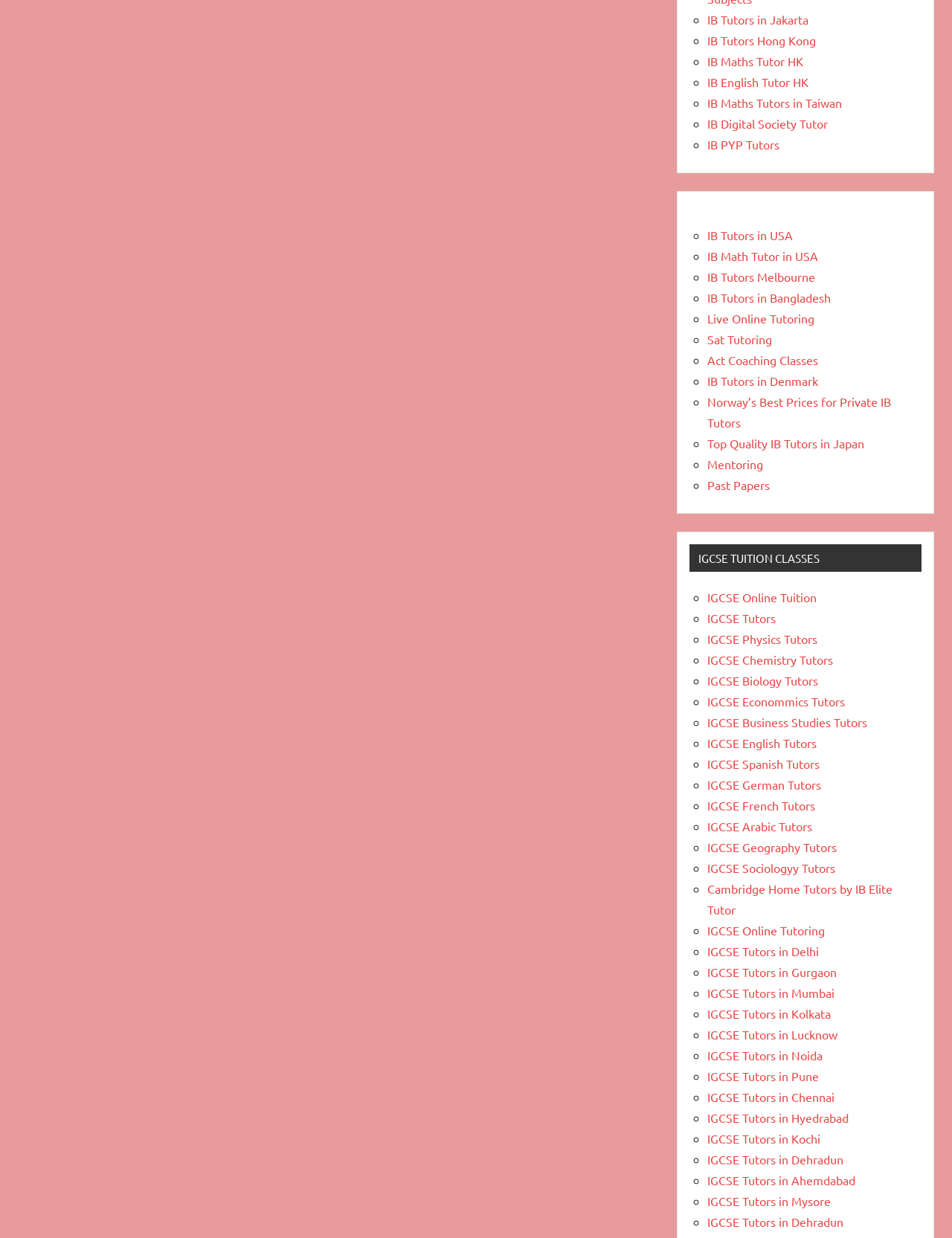Using the provided description IB Tutors in USA, find the bounding box coordinates for the UI element. Provide the coordinates in (top-left x, top-left y, bottom-right x, bottom-right y) format, ensuring all values are between 0 and 1.

[0.743, 0.184, 0.833, 0.196]